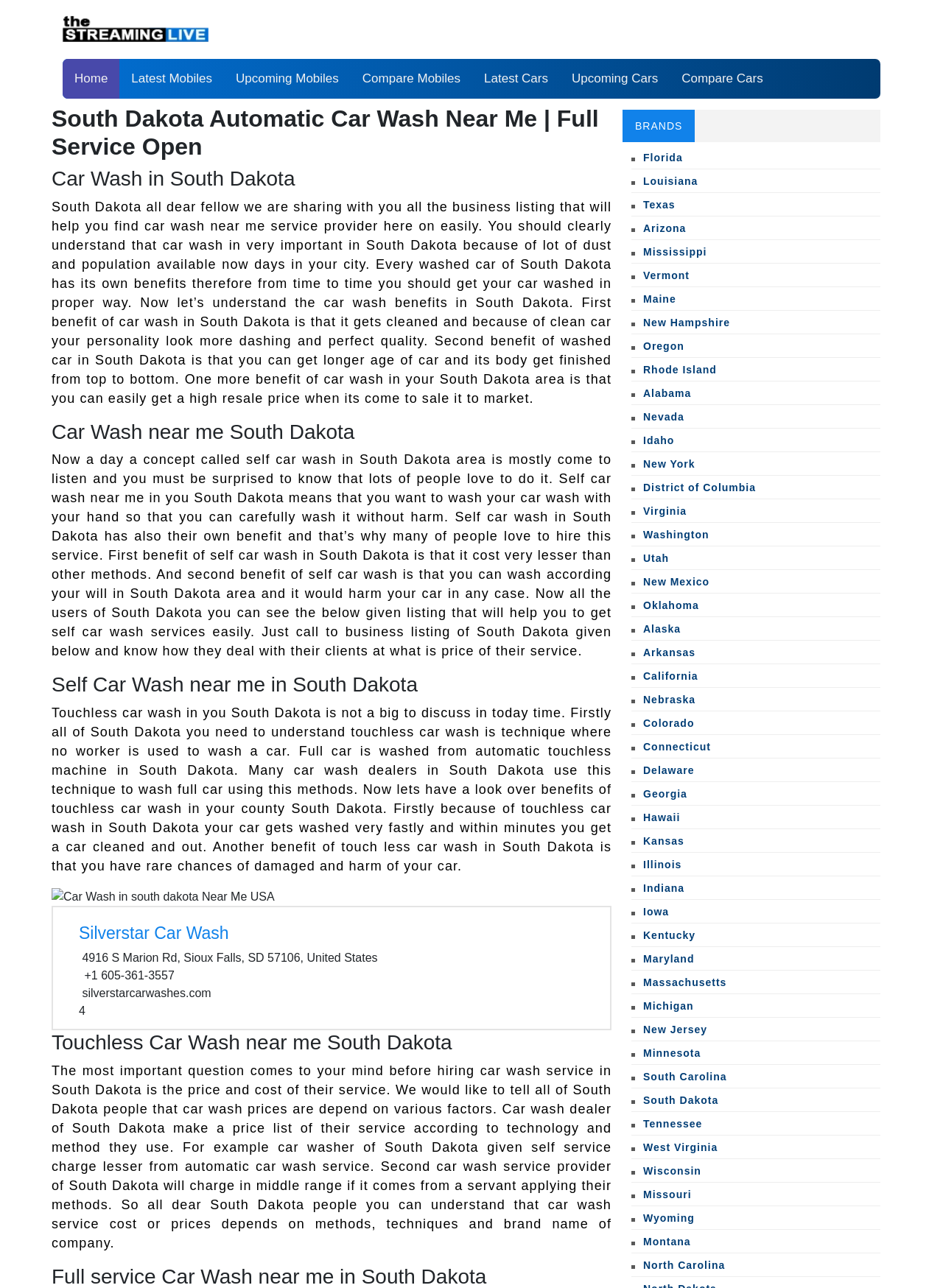Please extract and provide the main headline of the webpage.

South Dakota Automatic Car Wash Near Me | Full Service Open